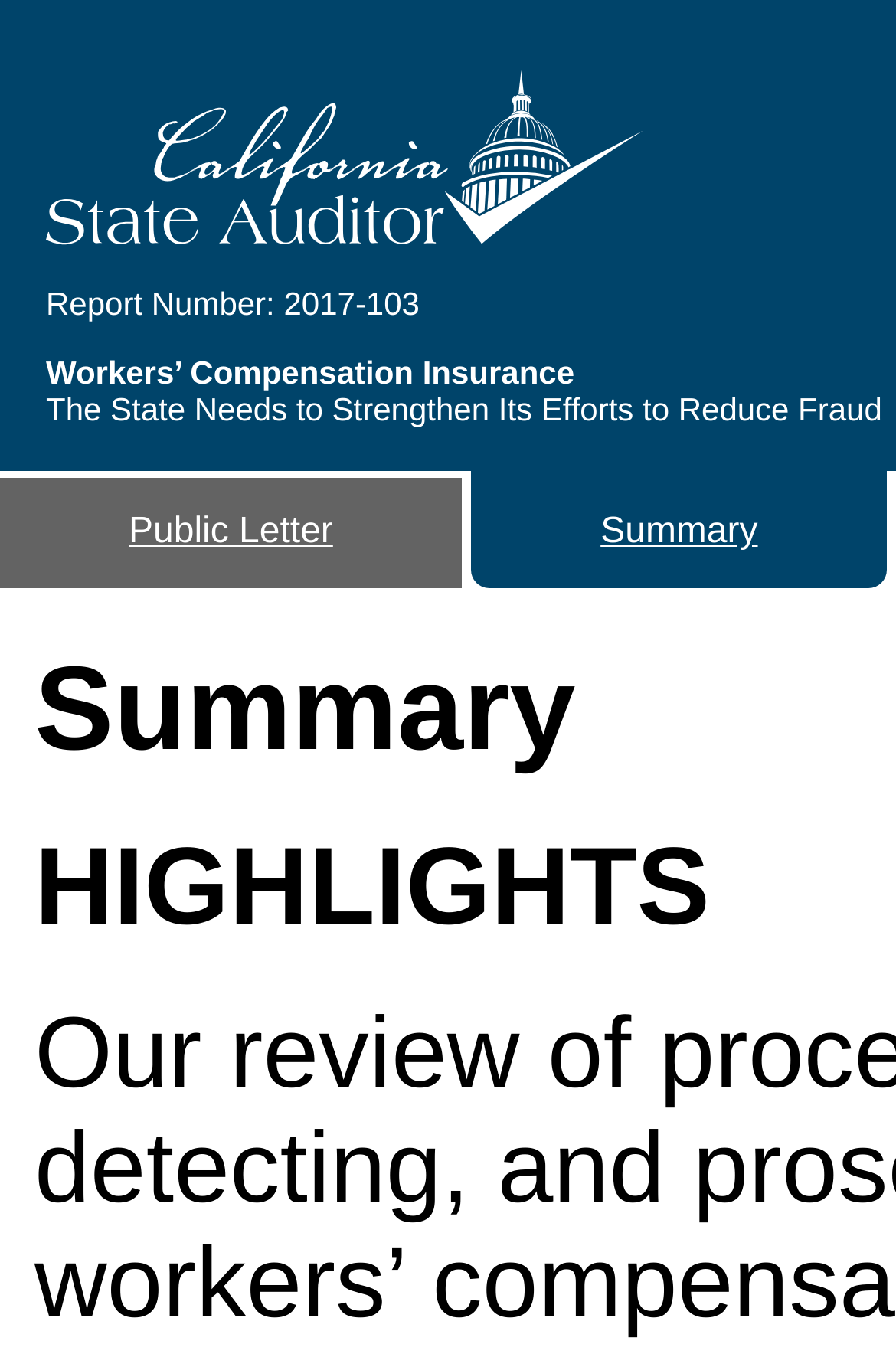From the element description: "Clockwork Mansion Forums", extract the bounding box coordinates of the UI element. The coordinates should be expressed as four float numbers between 0 and 1, in the order [left, top, right, bottom].

None